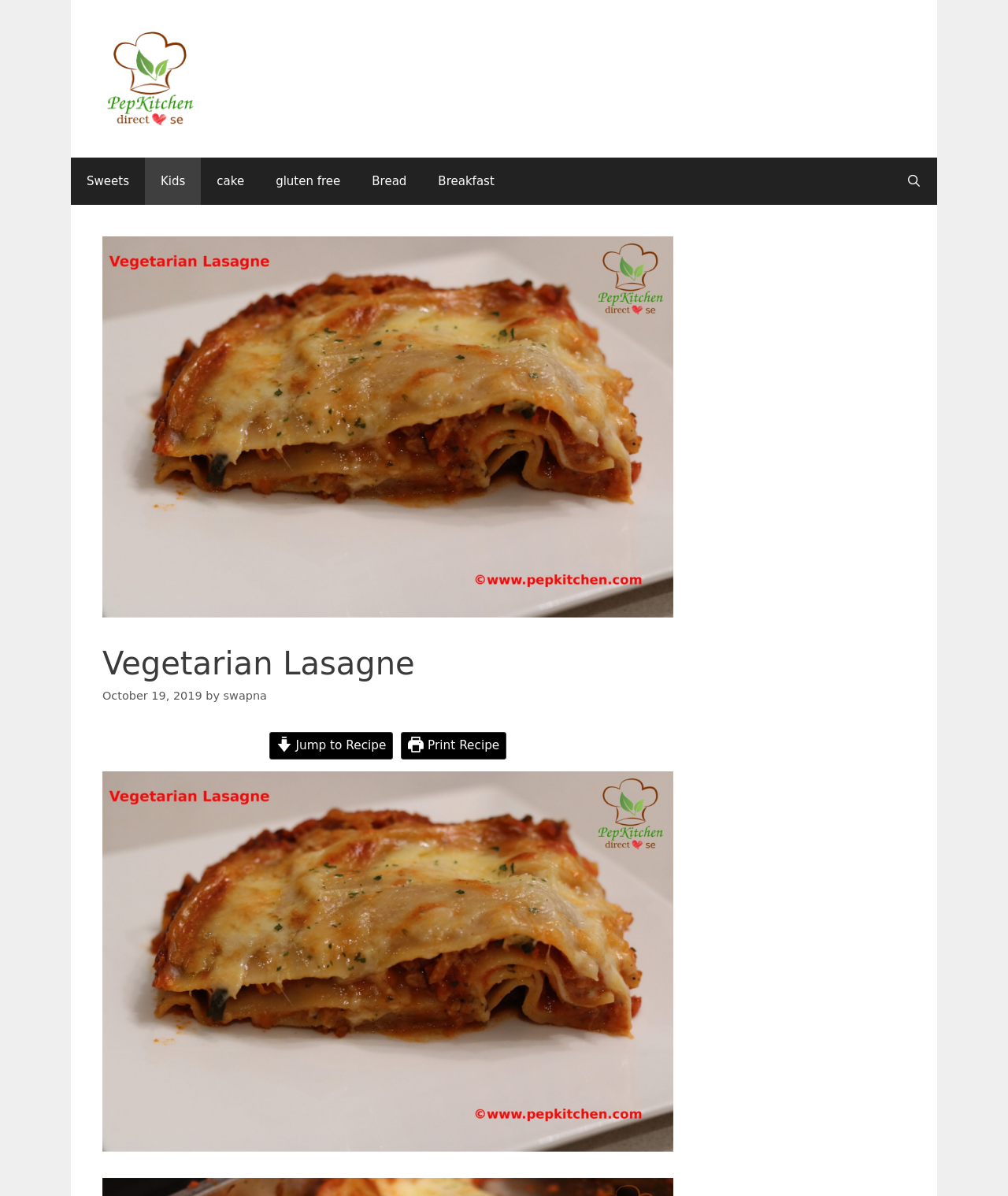Analyze the image and answer the question with as much detail as possible: 
How many navigation links are there?

The navigation links can be found in the primary navigation section, which includes links to 'Sweets', 'Kids', 'cake', 'gluten free', 'Bread', 'Breakfast', and 'Open Search Bar'. There are 7 links in total.